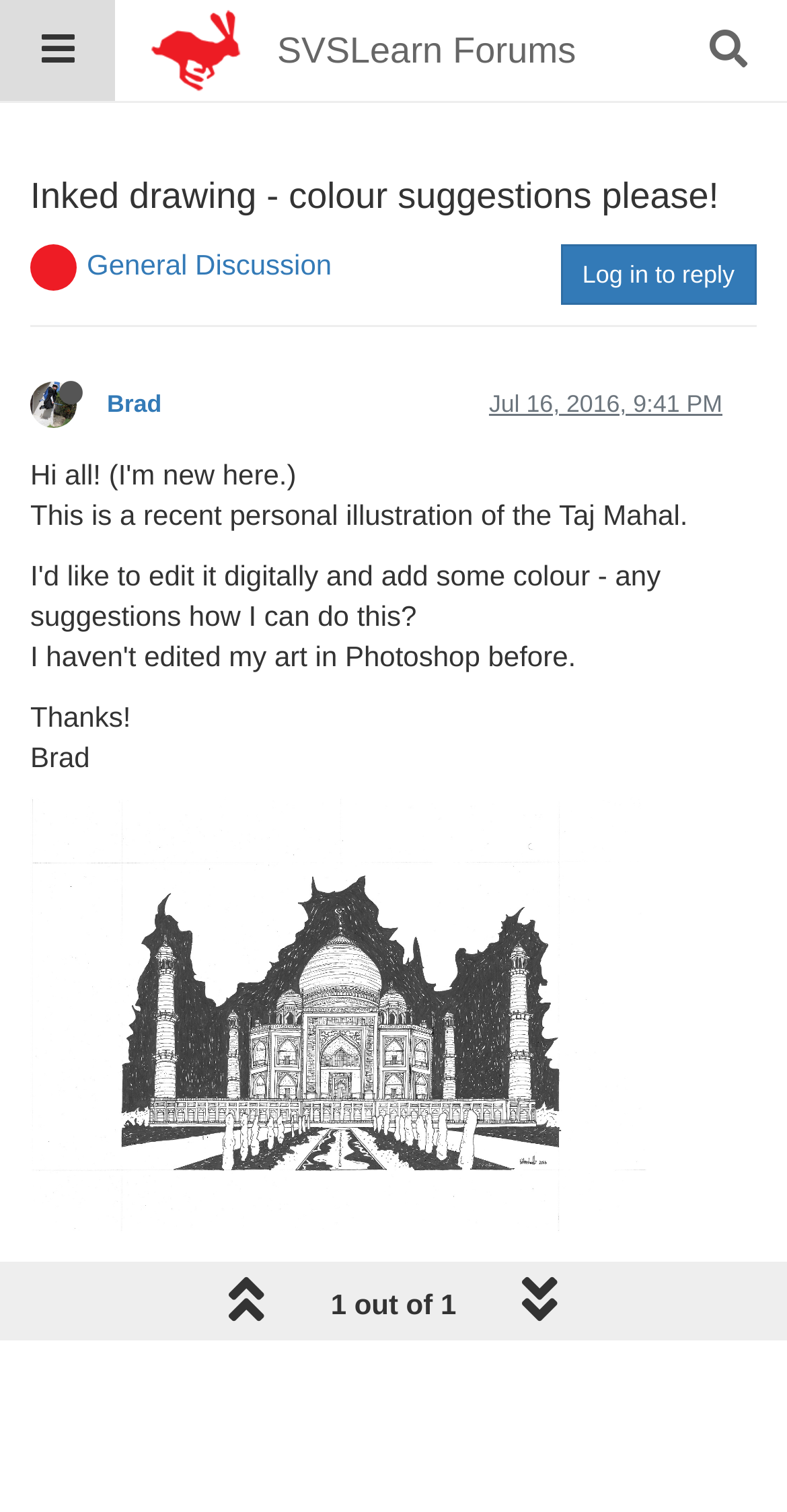What is the name of the forum?
Using the image as a reference, answer with just one word or a short phrase.

SVSLearn Forums